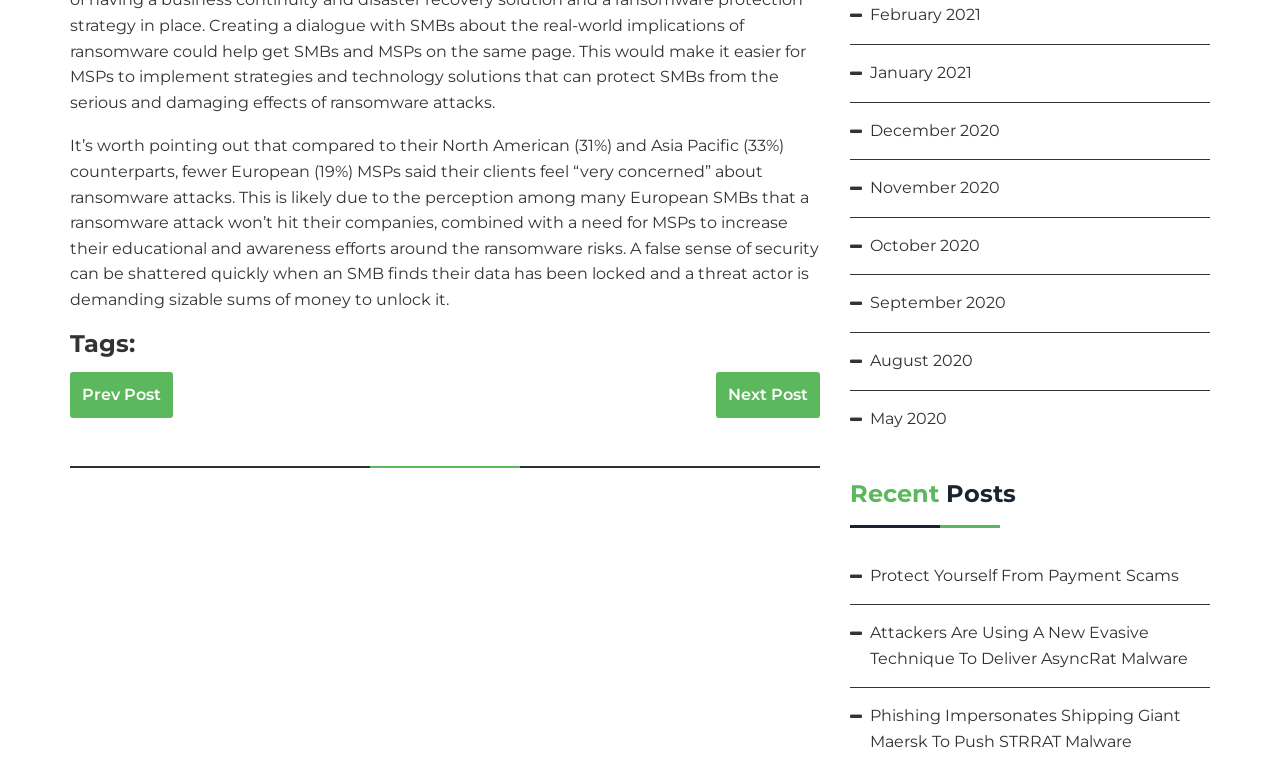Determine the bounding box for the UI element as described: "Protect yourself from payment scams". The coordinates should be represented as four float numbers between 0 and 1, formatted as [left, top, right, bottom].

[0.68, 0.743, 0.921, 0.768]